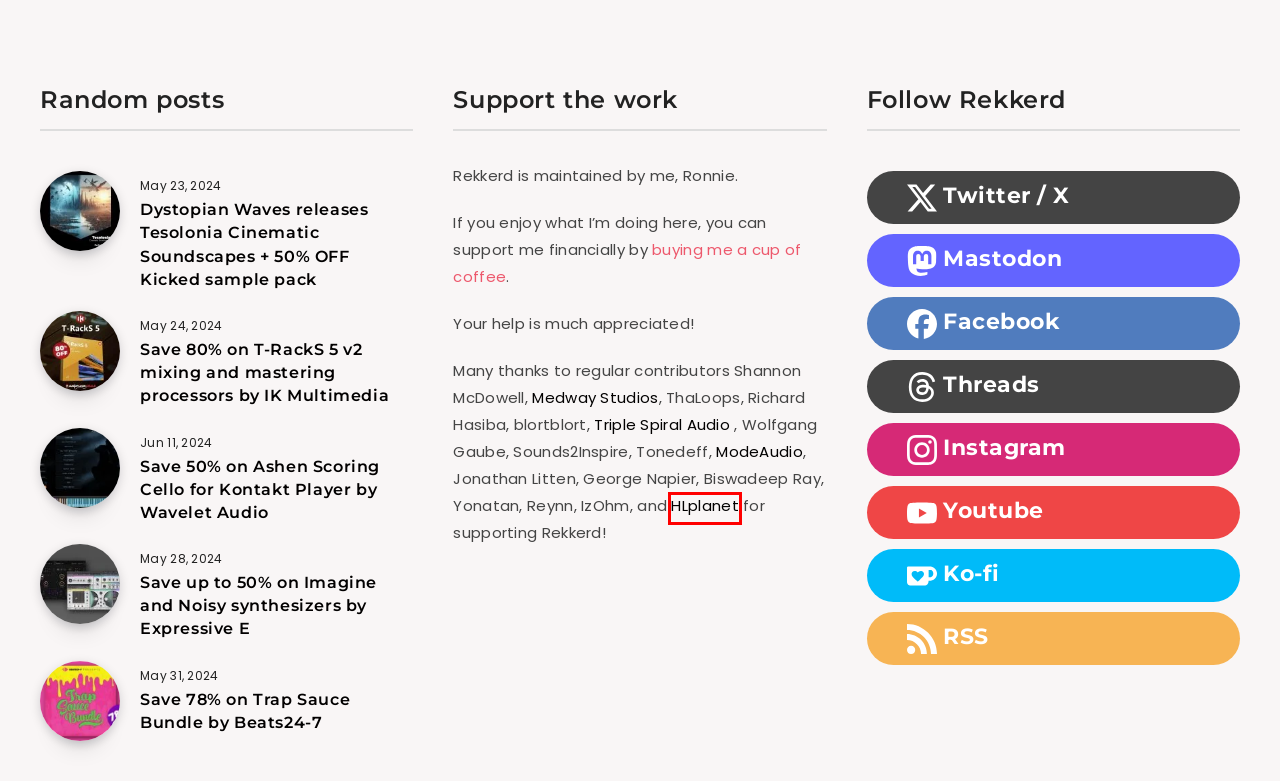Examine the screenshot of the webpage, noting the red bounding box around a UI element. Pick the webpage description that best matches the new page after the element in the red bounding box is clicked. Here are the candidates:
A. Save 50% on Ashen Scoring Cello for Kontakt Player by Wavelet Audio
B. Dystopian Waves releases Tesolonia Cinematic Soundscapes + 50% OFF Kicked sample pack
C. Rekkerd.org
D. Save up to 50% on Imagine and Noisy synthesizers by Expressive E
E. HLPlanet - hardware reviews, news and guides
F. Save 80% on T-RackS 5 v2 mixing and mastering processors by IK Multimedia
G. Triple Spiral Audio
H. Sample Packs, Music Loops & Synth Presets | 3 For 2 Now!

E